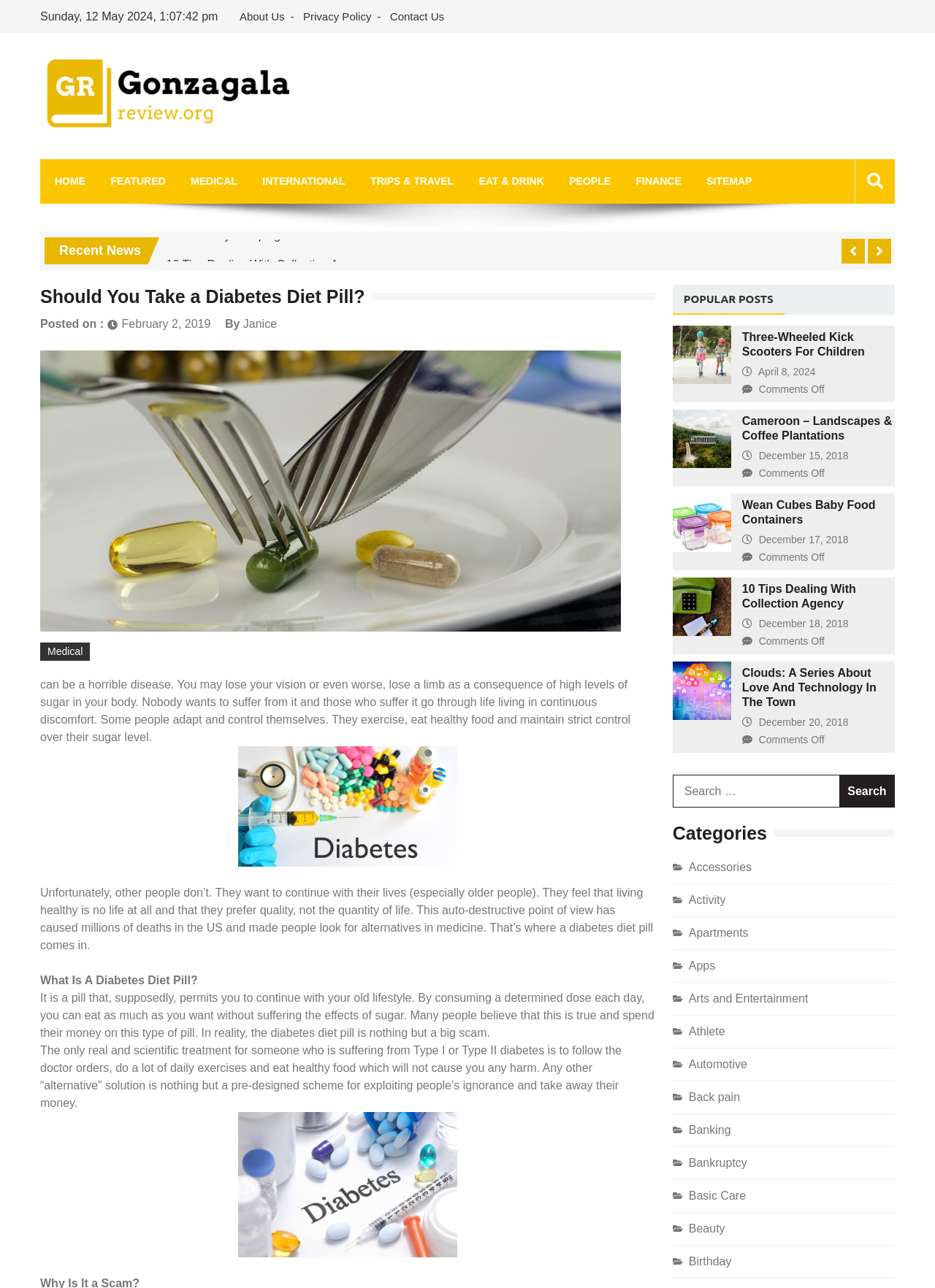Locate the bounding box coordinates of the element you need to click to accomplish the task described by this instruction: "click the 'Wean Cubes Baby Food Containers' link".

[0.178, 0.21, 0.378, 0.22]